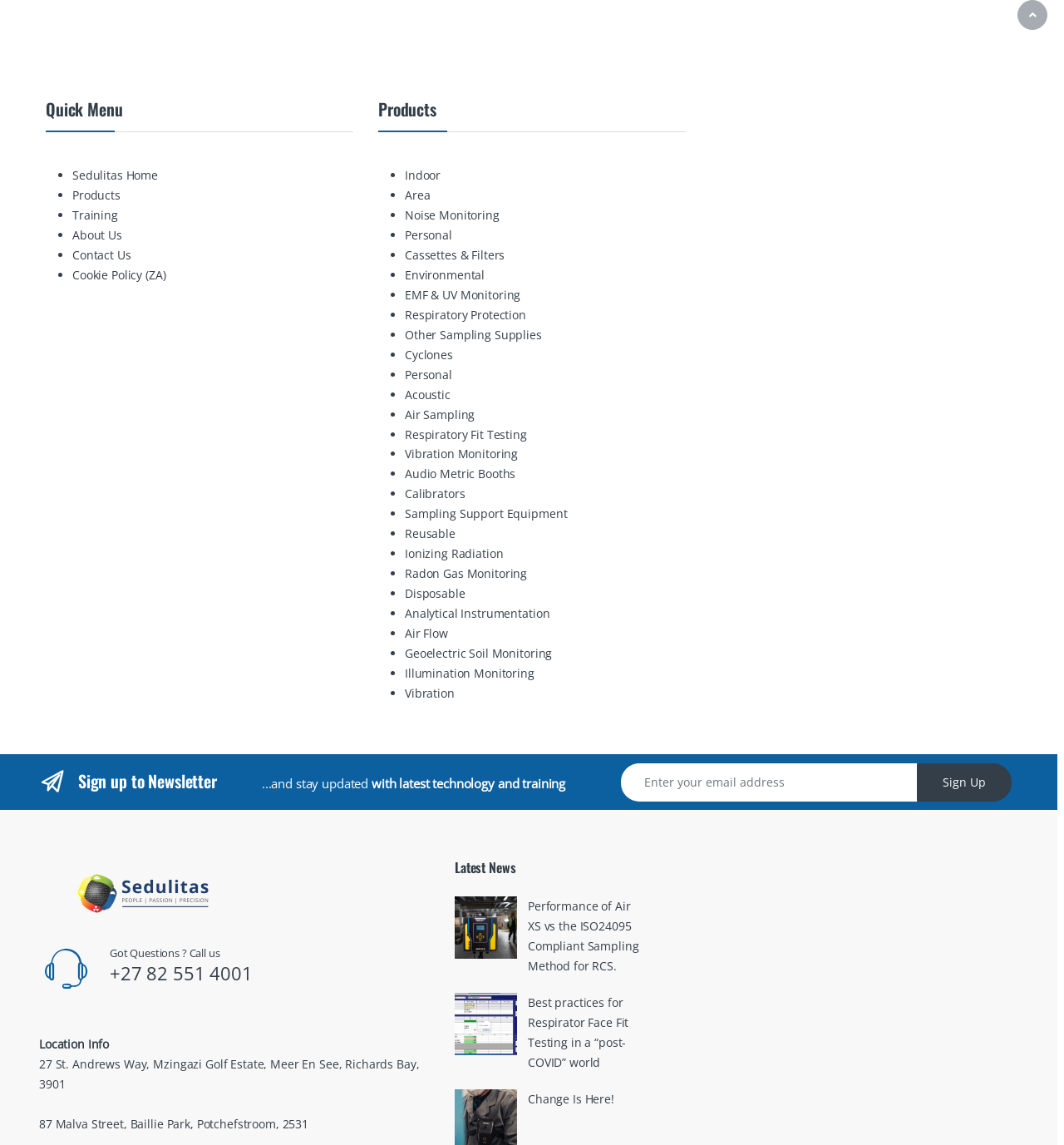Identify the bounding box coordinates necessary to click and complete the given instruction: "Click on Sign Up".

[0.862, 0.666, 0.951, 0.7]